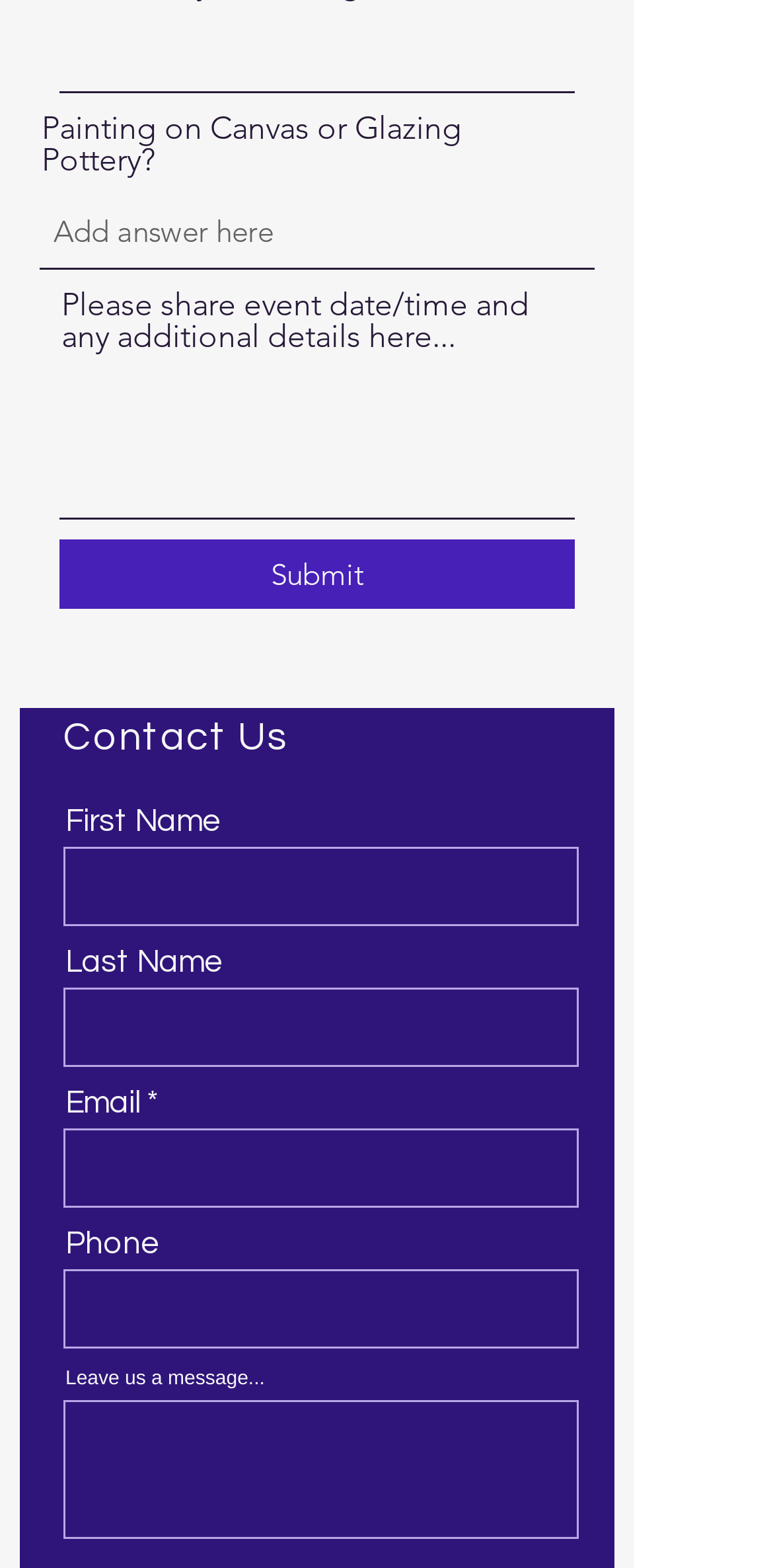Based on the element description Submit, identify the bounding box coordinates for the UI element. The coordinates should be in the format (top-left x, top-left y, bottom-right x, bottom-right y) and within the 0 to 1 range.

[0.077, 0.344, 0.744, 0.388]